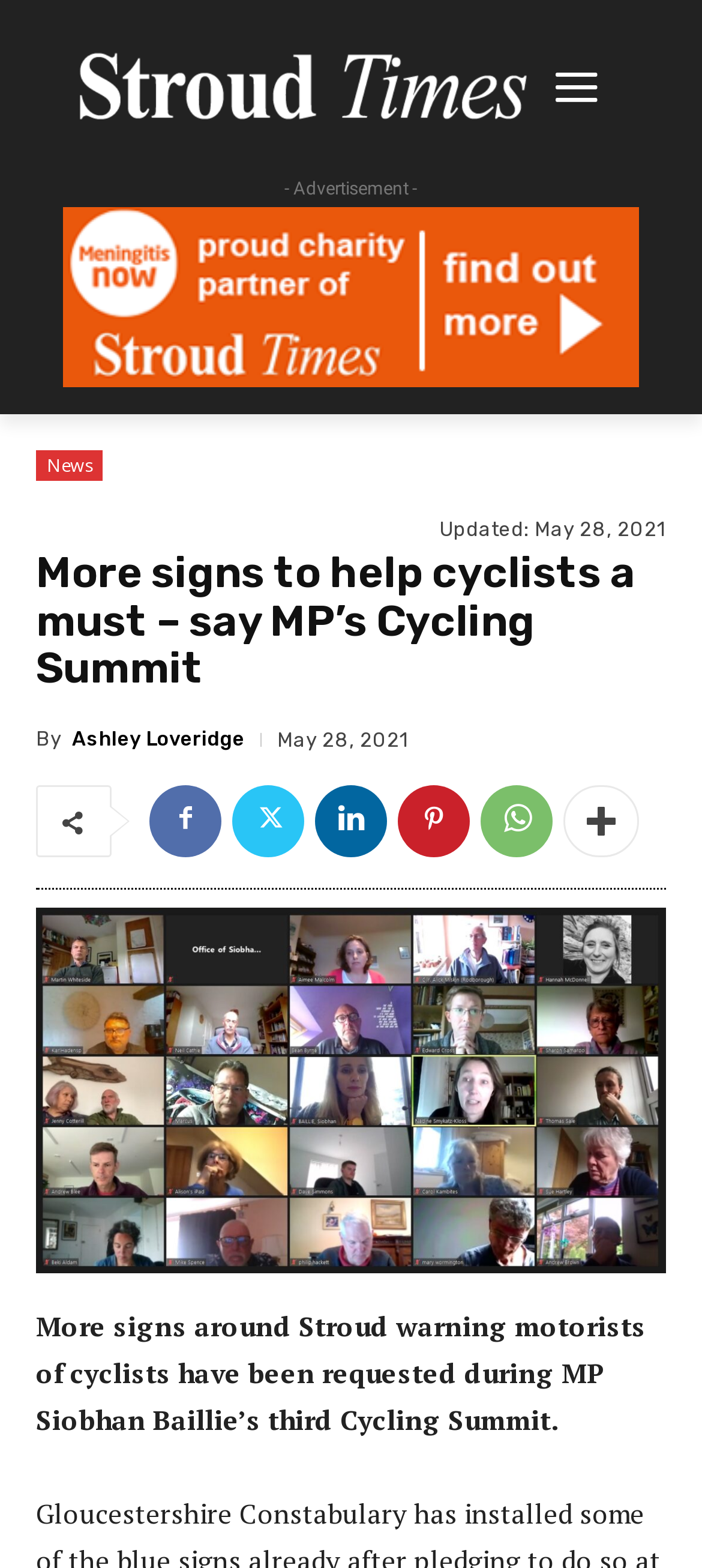Please determine and provide the text content of the webpage's heading.

More signs to help cyclists a must – say MP’s Cycling Summit